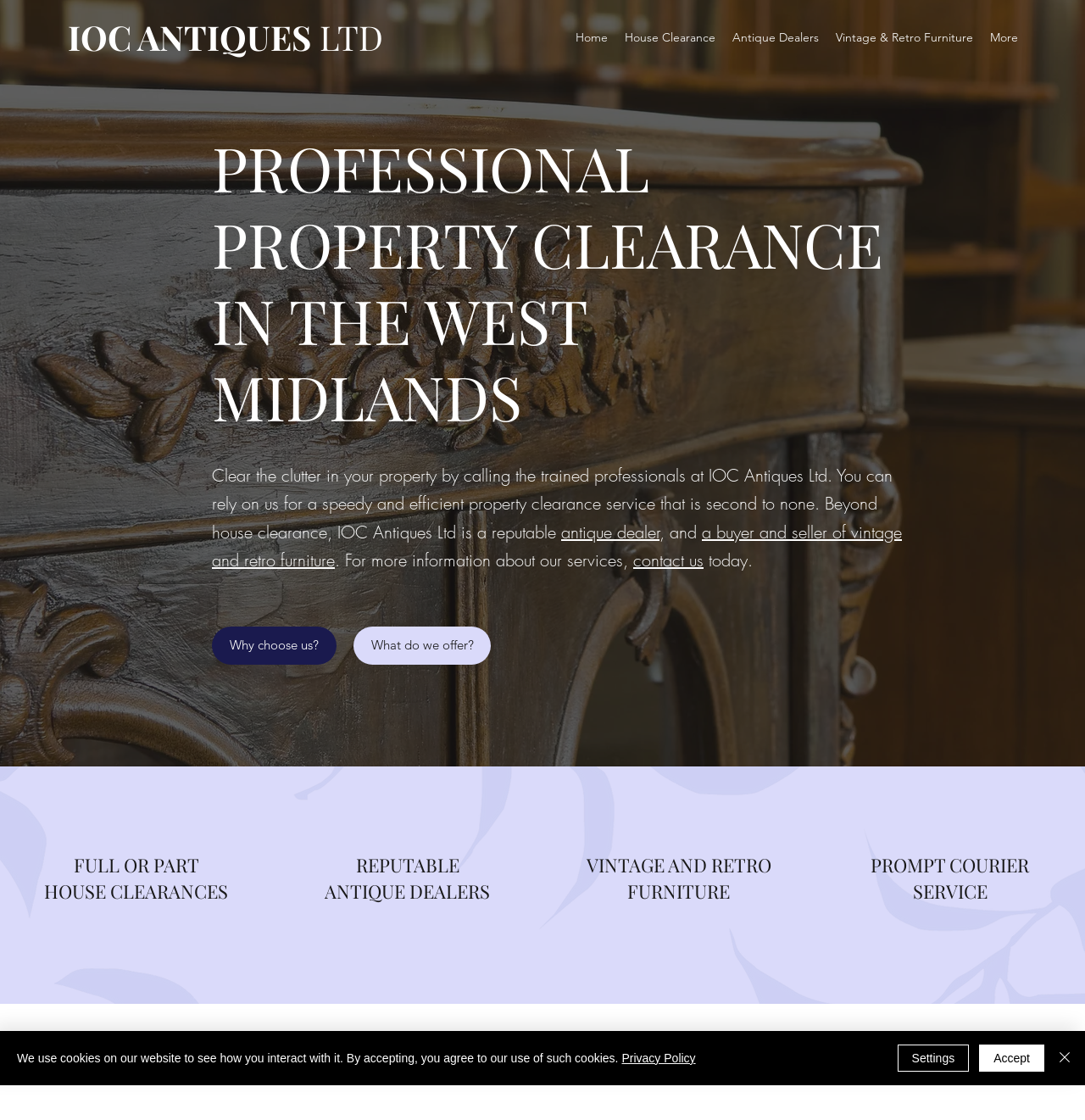Locate the bounding box coordinates of the clickable region necessary to complete the following instruction: "Know why choose IOC Antiques Ltd". Provide the coordinates in the format of four float numbers between 0 and 1, i.e., [left, top, right, bottom].

[0.195, 0.559, 0.31, 0.593]